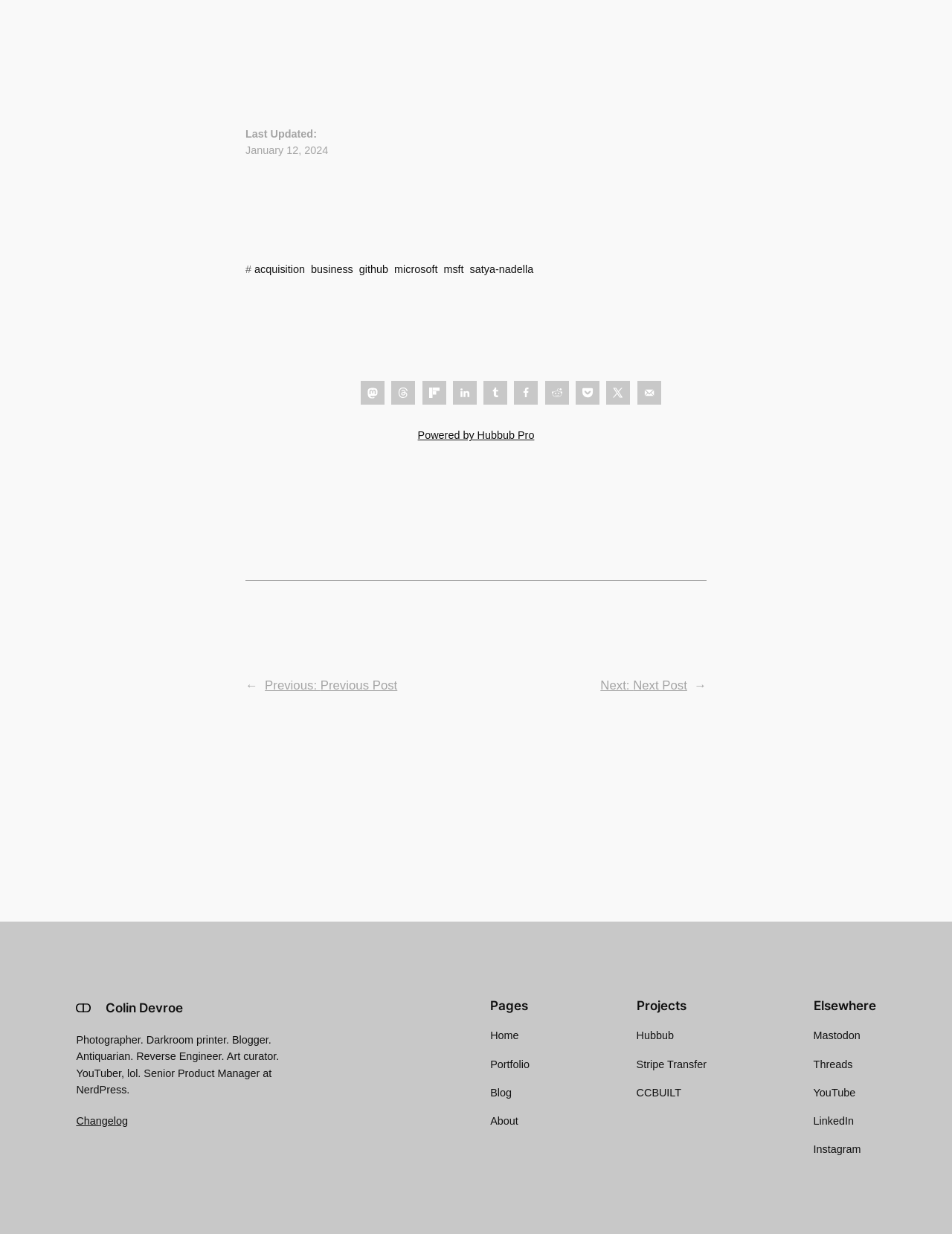Can you give a detailed response to the following question using the information from the image? What are the social media platforms available for sharing?

The webpage provides options to share content on various social media platforms, including Mastodon, Threads, Flipboard, LinkedIn, Tumblr, Facebook, Reddit, Pocket, and X, which can be found in the middle of the webpage.